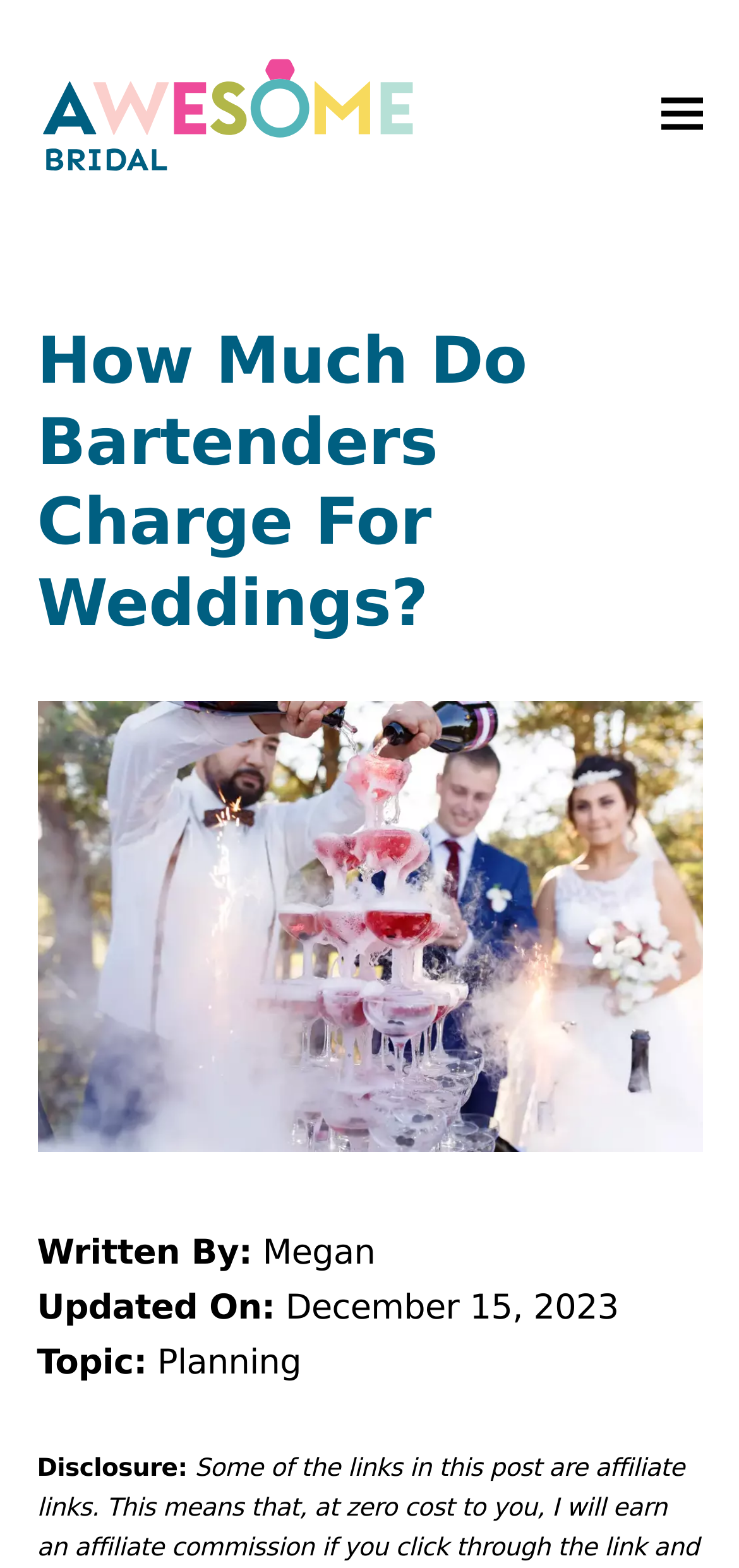Please locate and retrieve the main header text of the webpage.

How Much Do Bartenders Charge For Weddings?